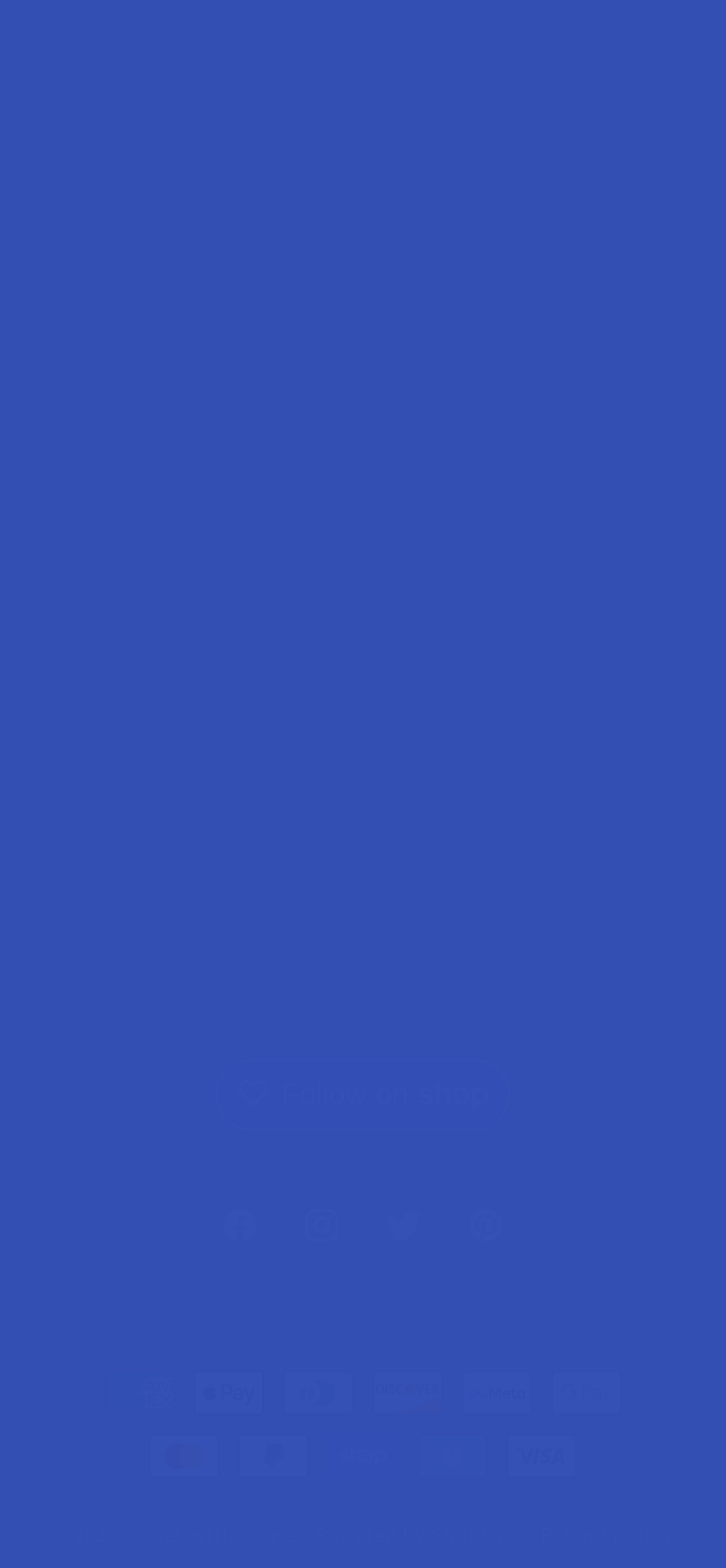How many social media platforms are linked on the webpage?
Please answer the question with a detailed and comprehensive explanation.

The webpage has links to four social media platforms: Facebook, Instagram, Twitter, and Pinterest. These links are located at the bottom of the webpage.